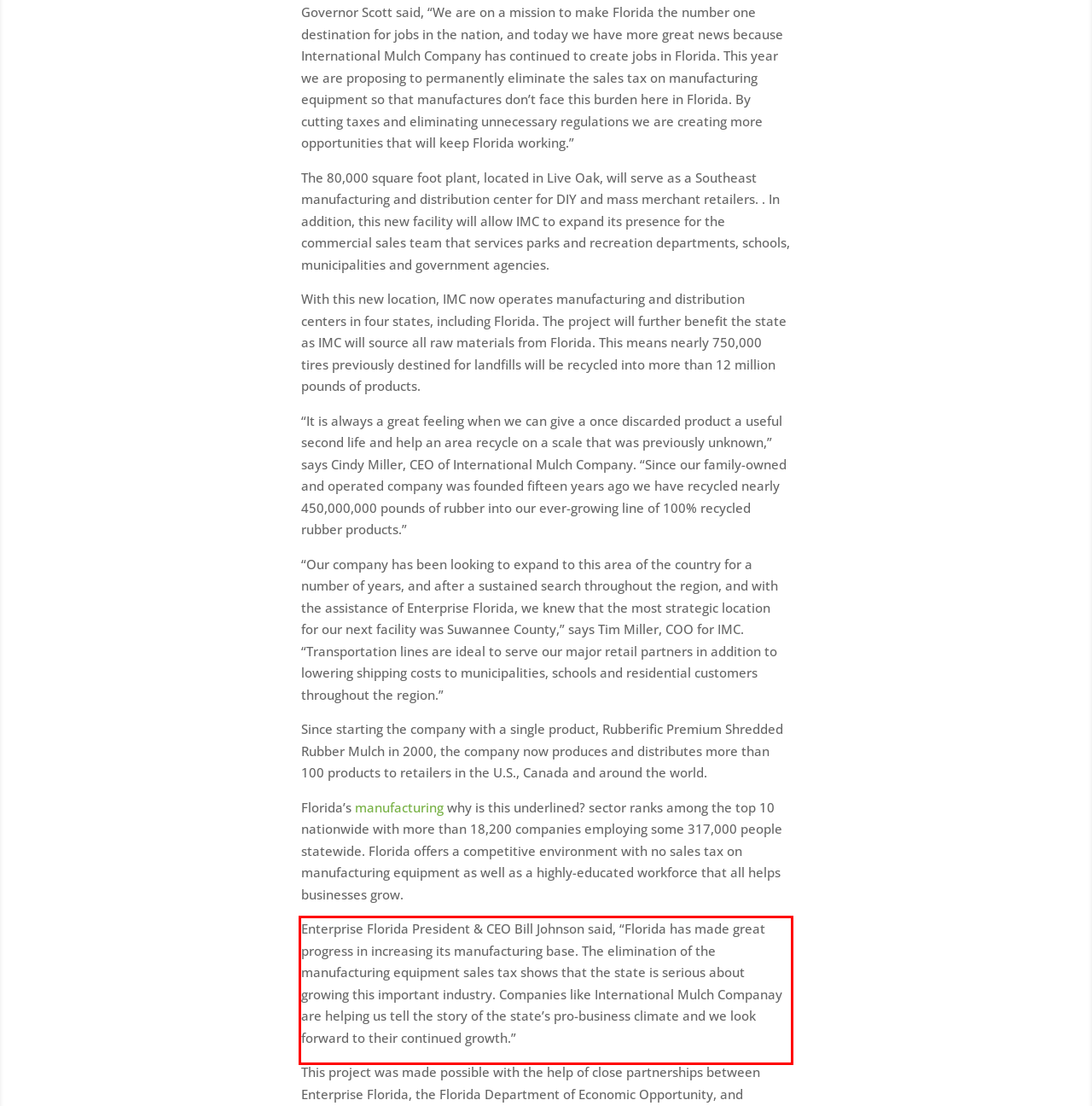Please analyze the provided webpage screenshot and perform OCR to extract the text content from the red rectangle bounding box.

Enterprise Florida President & CEO Bill Johnson said, “Florida has made great progress in increasing its manufacturing base. The elimination of the manufacturing equipment sales tax shows that the state is serious about growing this important industry. Companies like International Mulch Companay are helping us tell the story of the state’s pro-business climate and we look forward to their continued growth.”